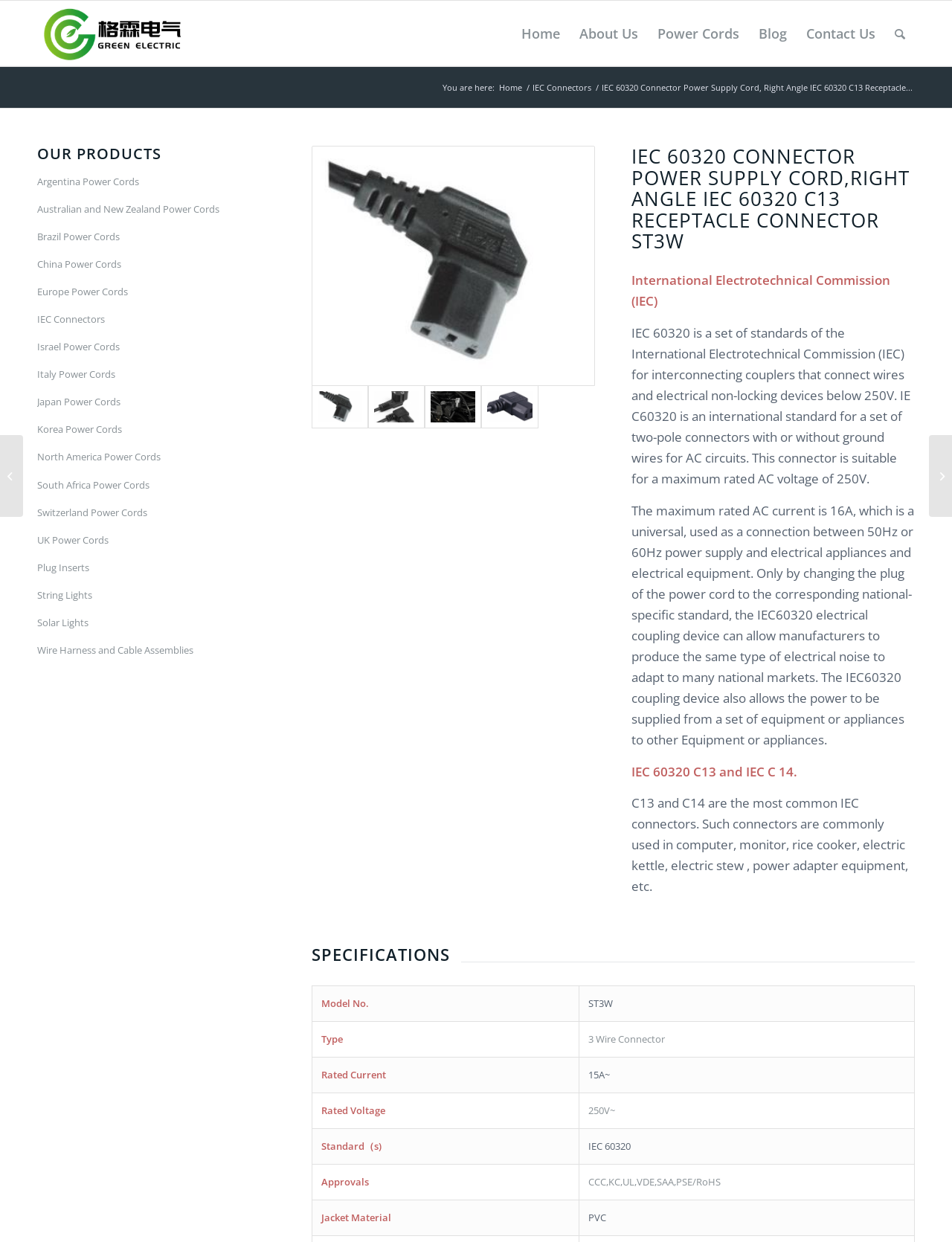Identify the bounding box coordinates of the clickable section necessary to follow the following instruction: "view the 'SPECIFICATIONS' heading". The coordinates should be presented as four float numbers from 0 to 1, i.e., [left, top, right, bottom].

[0.327, 0.761, 0.472, 0.776]